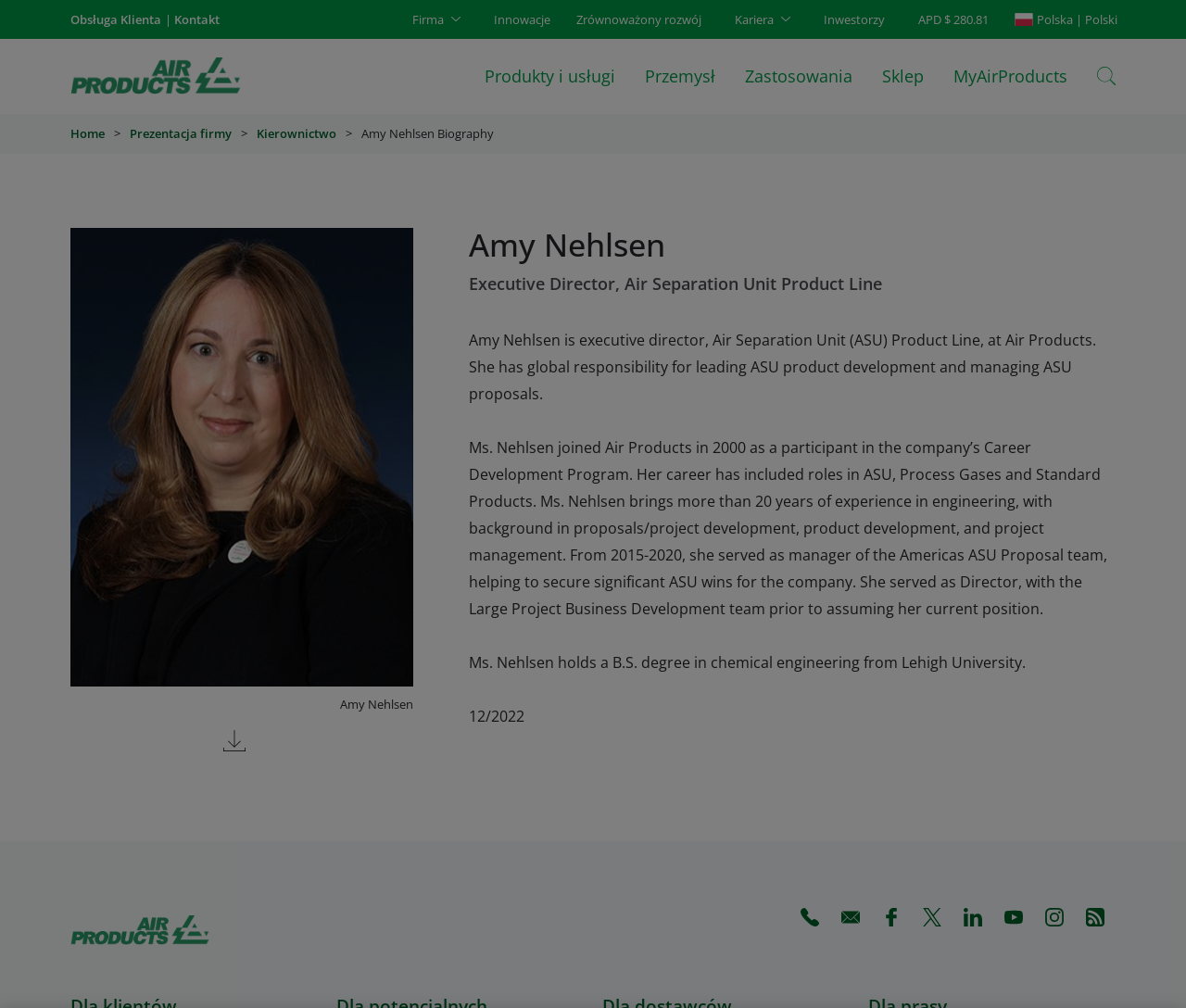How many years of experience does Amy Nehlsen have in engineering?
Could you please answer the question thoroughly and with as much detail as possible?

According to the webpage, Amy Nehlsen has more than 20 years of experience in engineering, which is mentioned in the text describing her career.